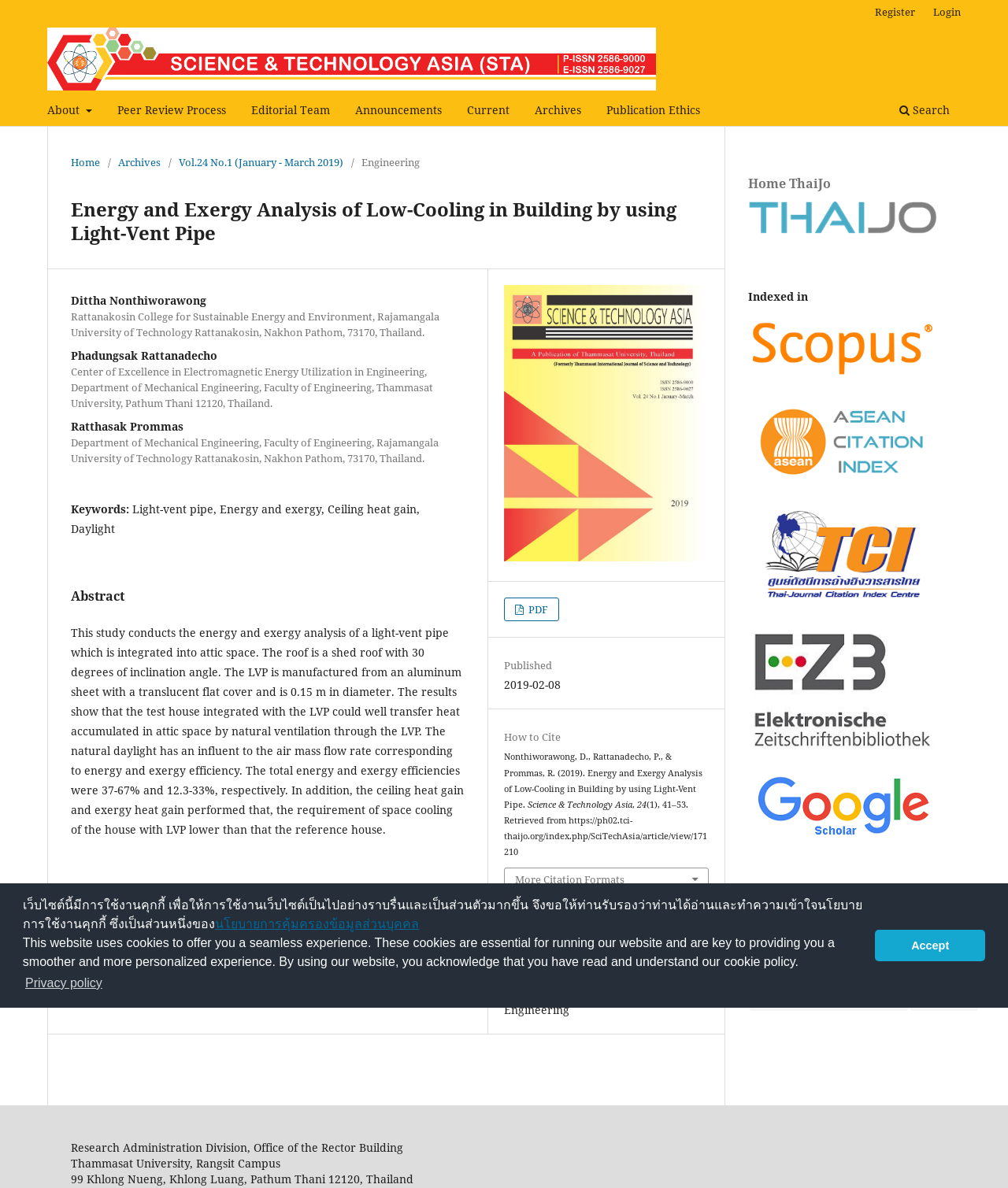Identify the bounding box coordinates for the UI element described as follows: alt="Science and Technology Asia Journal". Use the format (top-left x, top-left y, bottom-right x, bottom-right y) and ensure all values are floating point numbers between 0 and 1.

[0.047, 0.023, 0.65, 0.076]